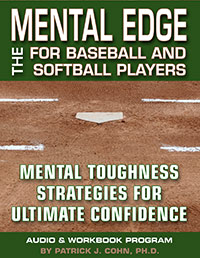What is the color of the title?
Deliver a detailed and extensive answer to the question.

The title 'MENTAL EDGE' is highlighted in bold, green lettering at the top of the cover, as described in the caption.